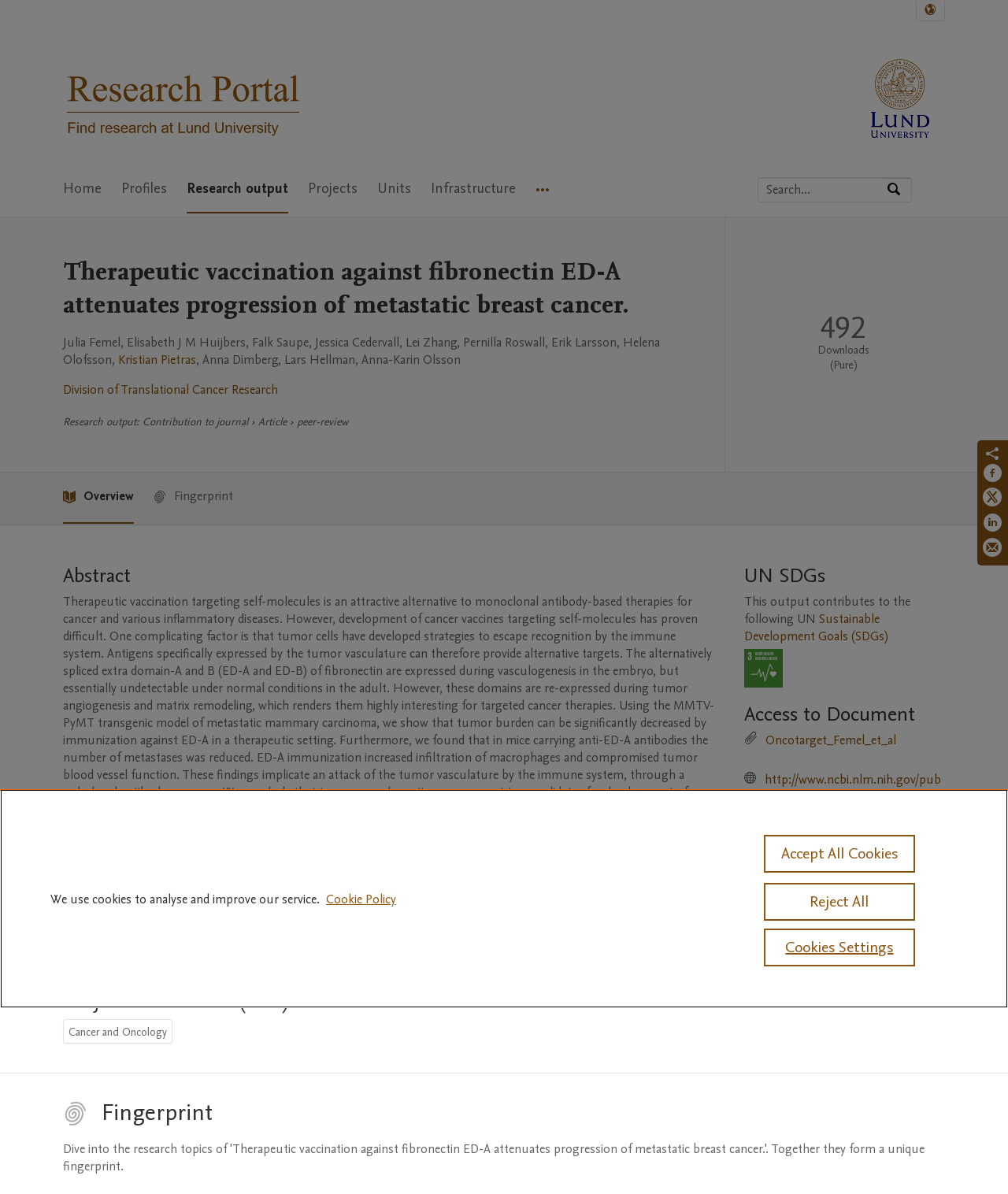Given the description Oncotarget, predict the bounding box coordinates of the UI element. Ensure the coordinates are in the format (top-left x, top-left y, bottom-right x, bottom-right y) and all values are between 0 and 1.

[0.286, 0.741, 0.34, 0.754]